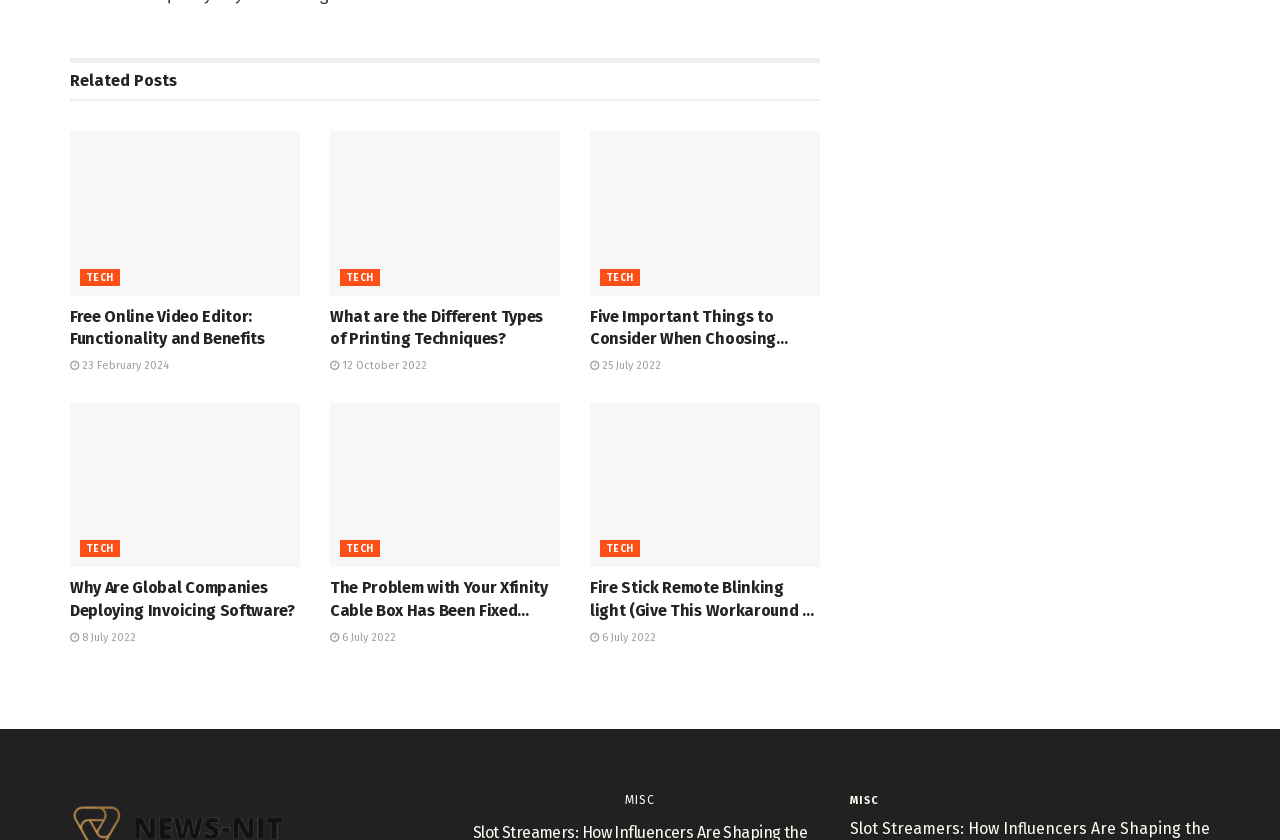Are there any images in the articles?
Respond to the question with a single word or phrase according to the image.

Yes